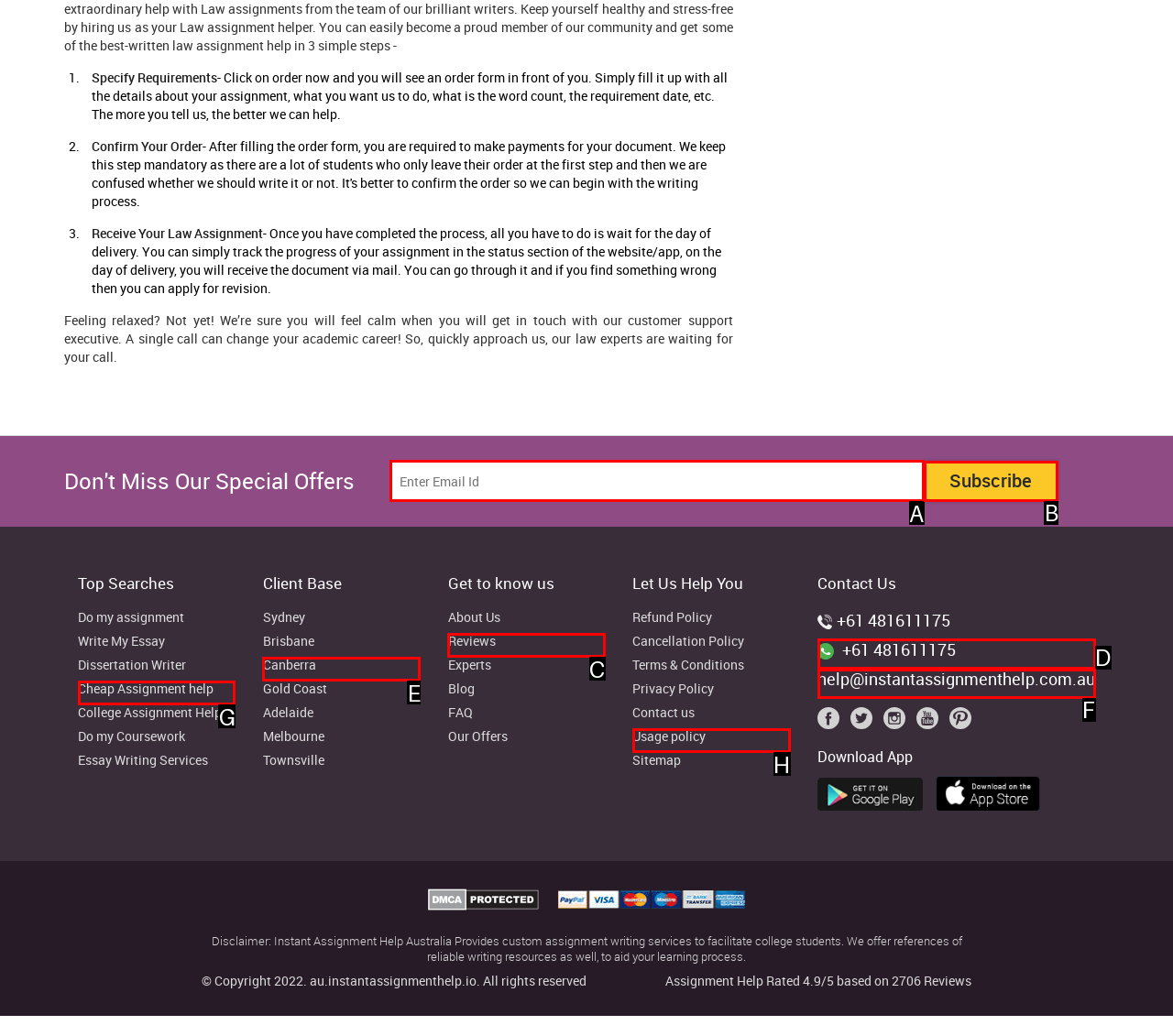For the task: Subscribe to the newsletter, tell me the letter of the option you should click. Answer with the letter alone.

B